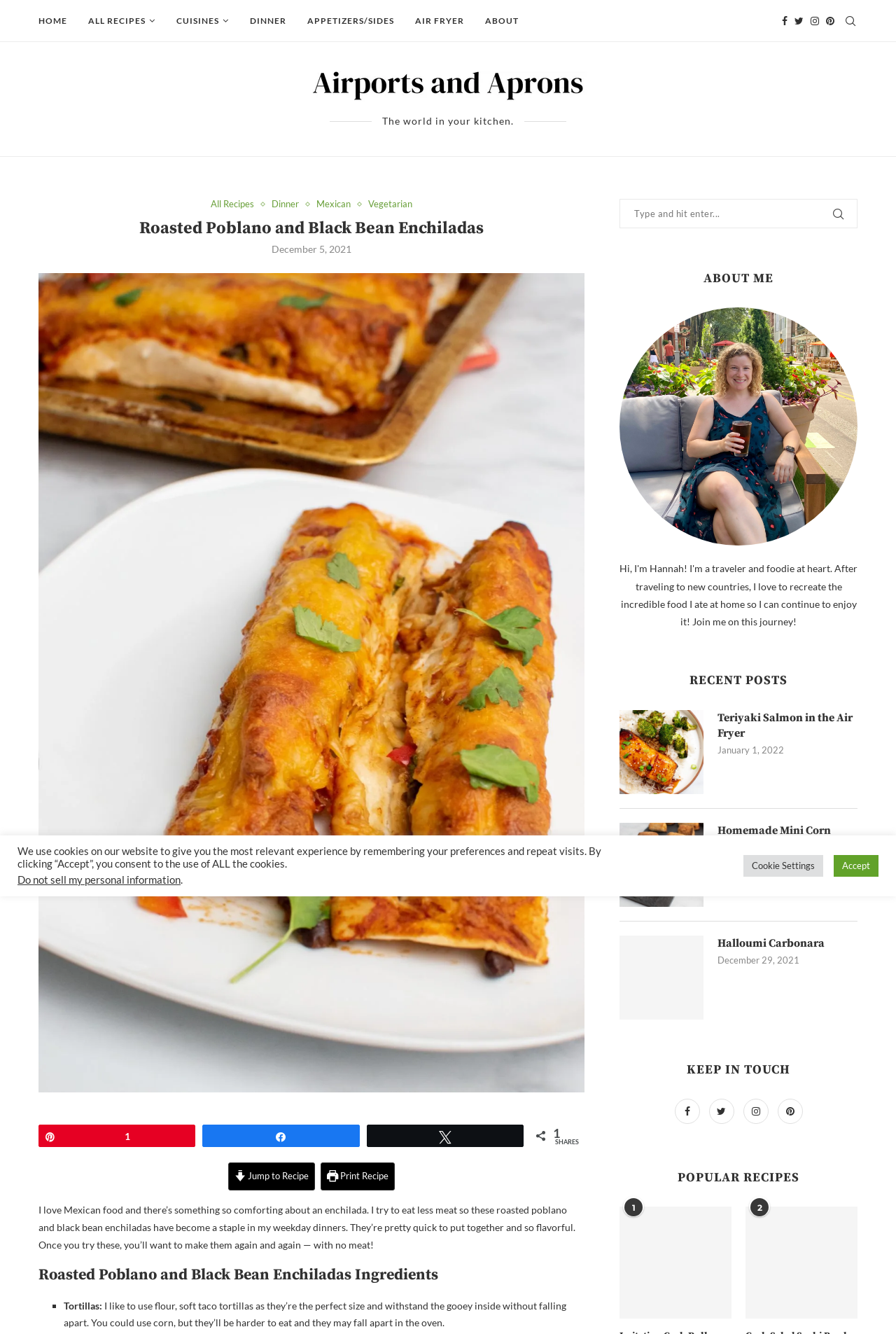What is the type of tortillas recommended?
Using the image, elaborate on the answer with as much detail as possible.

I determined the type of tortillas recommended by reading the text under the 'Tortillas:' section, which suggests using flour, soft taco tortillas for the recipe.